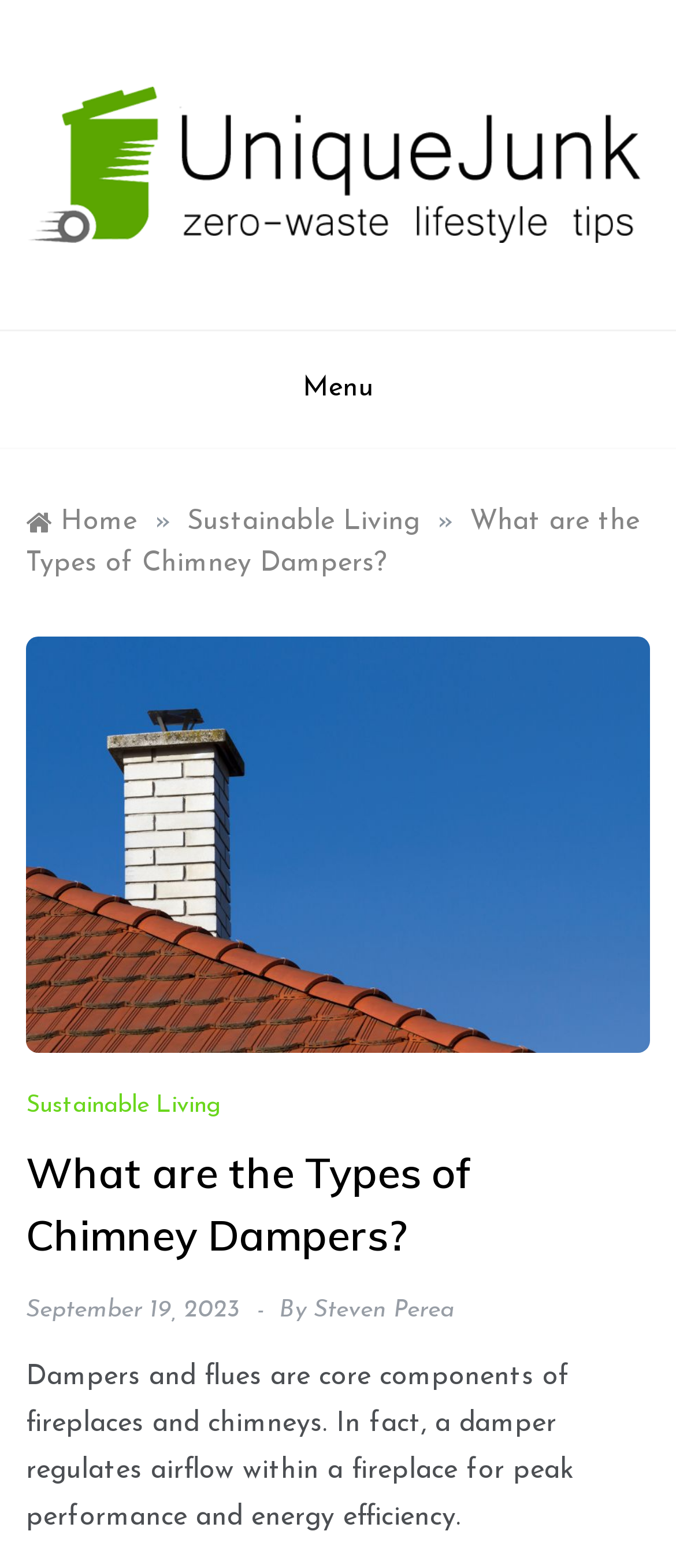Find the bounding box coordinates of the clickable area that will achieve the following instruction: "click the 'Menu' button".

[0.432, 0.211, 0.568, 0.285]